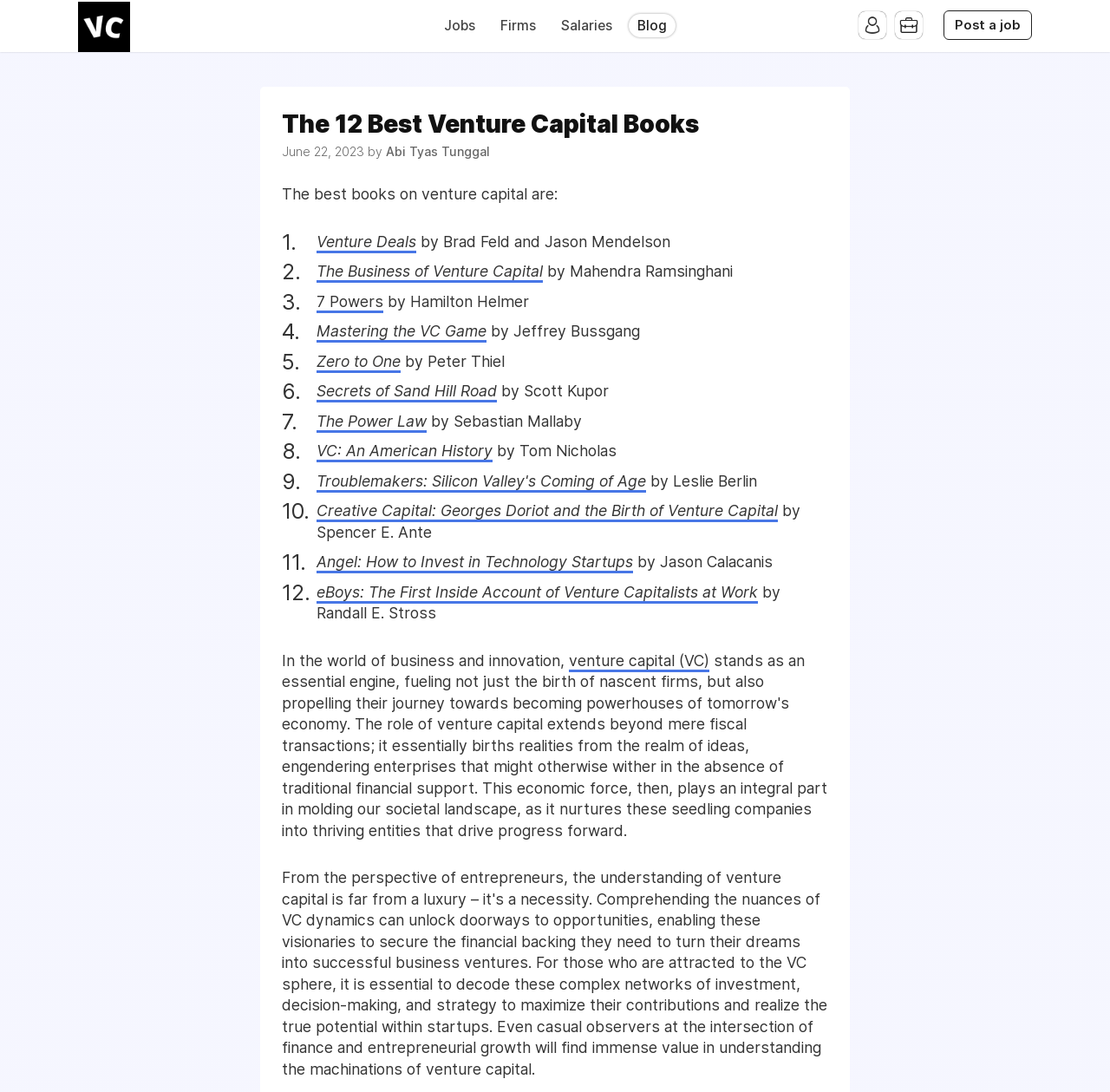What is the title of the webpage?
Using the information from the image, provide a comprehensive answer to the question.

The title of the webpage is 'The 12 Best Venture Capital Books' which is indicated by the heading element with the text 'The 12 Best Venture Capital Books' at the top of the webpage.